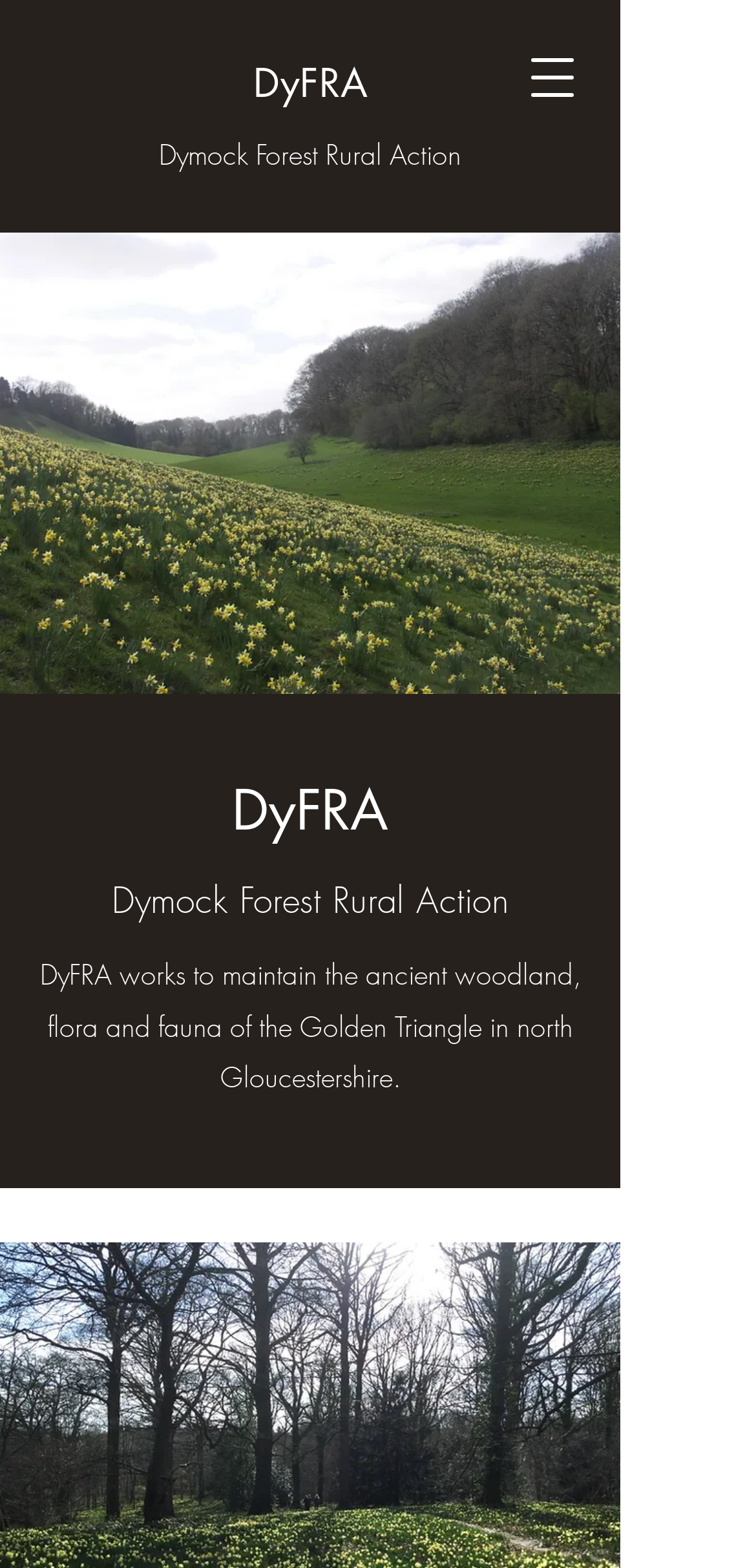Determine the bounding box coordinates for the HTML element mentioned in the following description: "Dymock Forest Rural Action". The coordinates should be a list of four floats ranging from 0 to 1, represented as [left, top, right, bottom].

[0.21, 0.087, 0.61, 0.11]